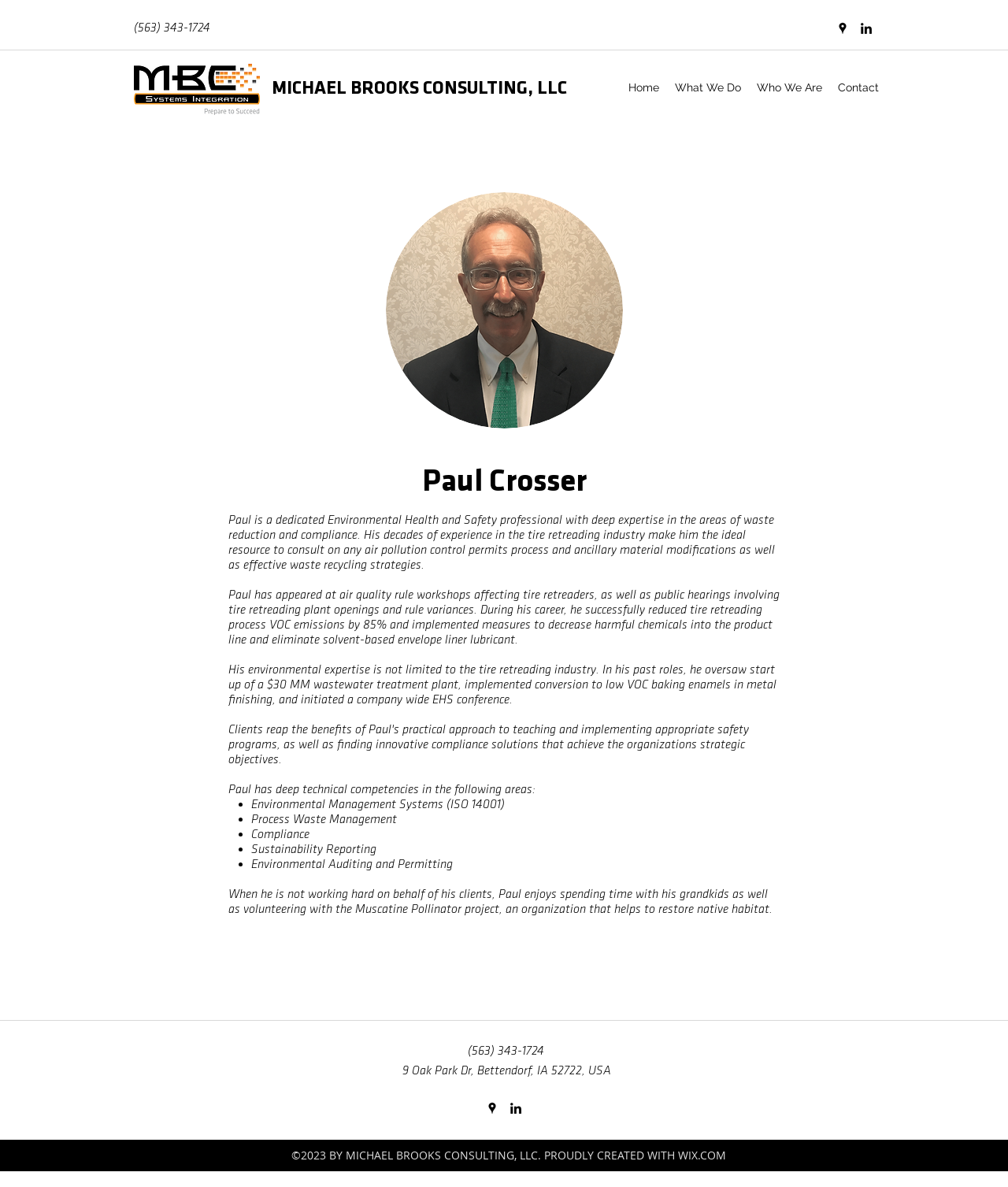What is the name of the organization Paul volunteers with?
Based on the image content, provide your answer in one word or a short phrase.

Muscatine Pollinator project